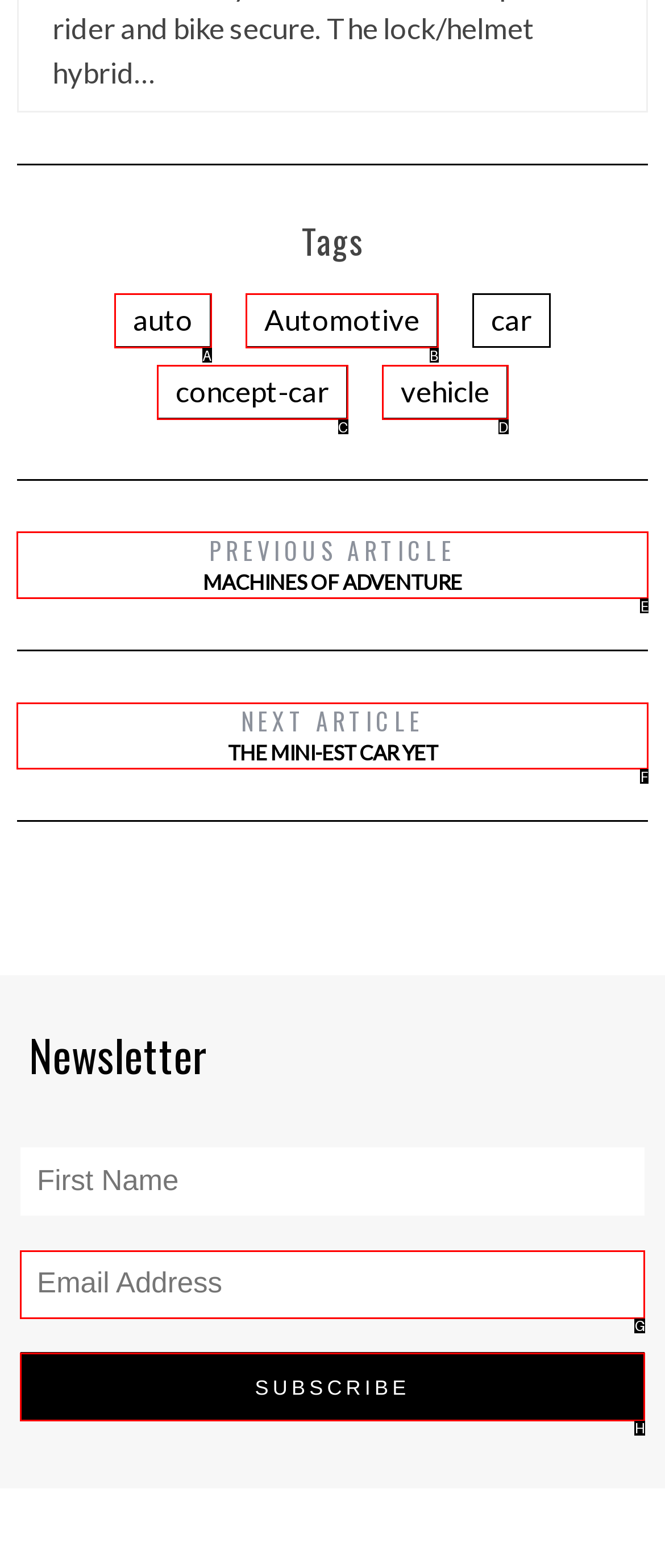Determine which HTML element should be clicked to carry out the following task: Read the previous article Respond with the letter of the appropriate option.

E